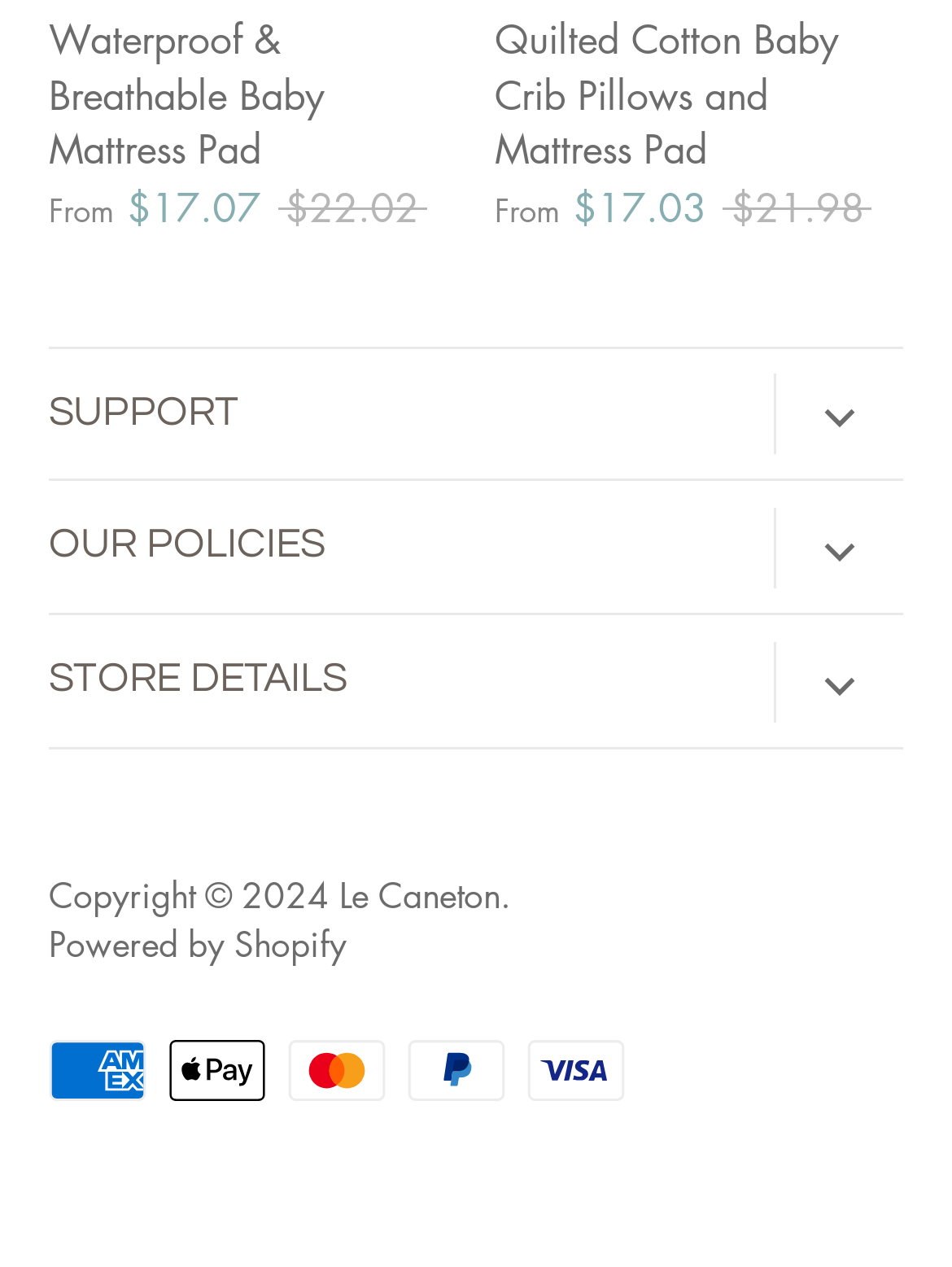Please specify the bounding box coordinates of the clickable region necessary for completing the following instruction: "Click on the 'Le Caneton' link". The coordinates must consist of four float numbers between 0 and 1, i.e., [left, top, right, bottom].

[0.356, 0.686, 0.526, 0.725]